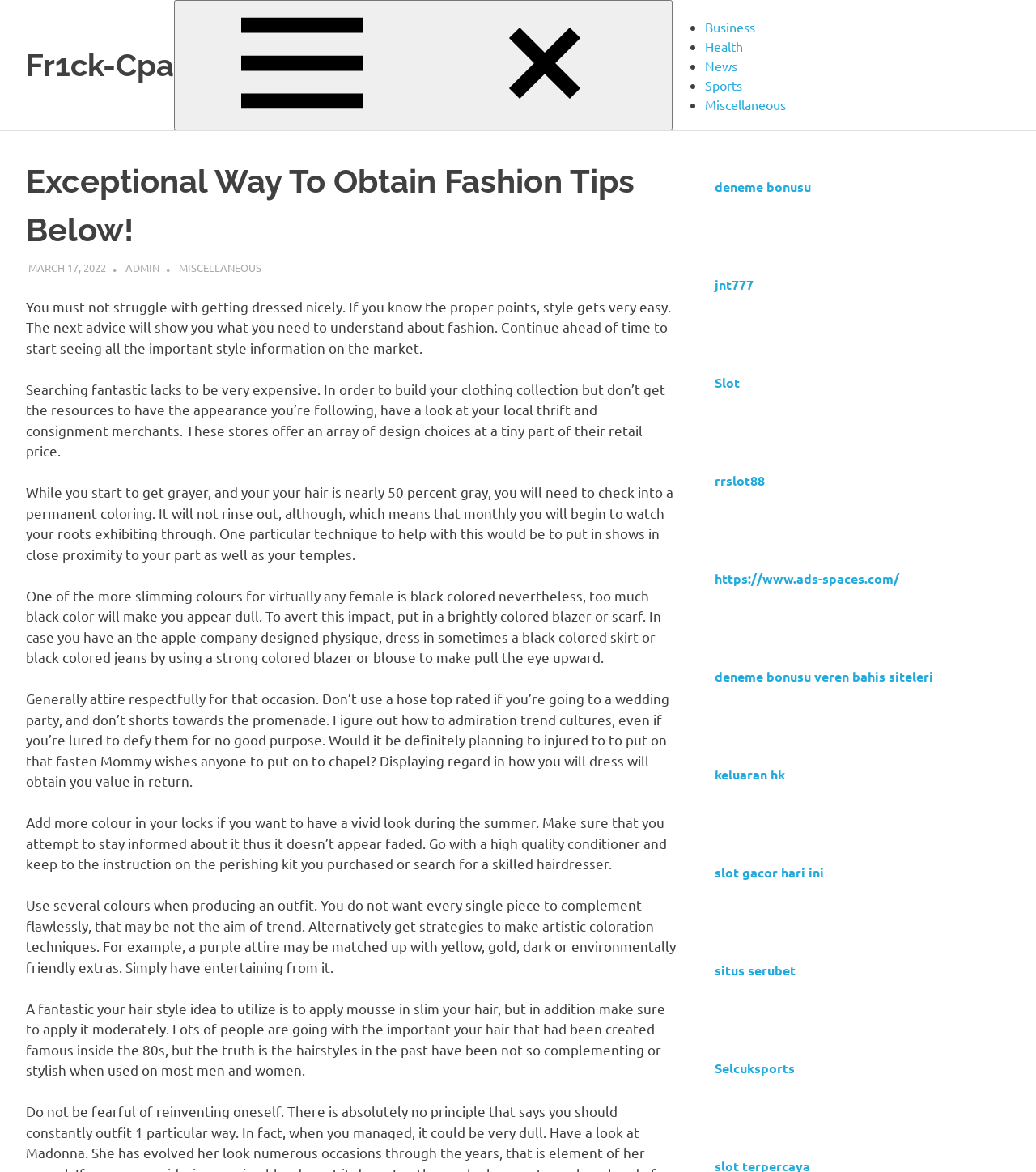What is the main topic of this webpage?
Could you answer the question with a detailed and thorough explanation?

Based on the webpage content, it appears that the main topic is fashion tips, as there are multiple paragraphs providing advice on how to dress nicely, build a clothing collection, and style hair.